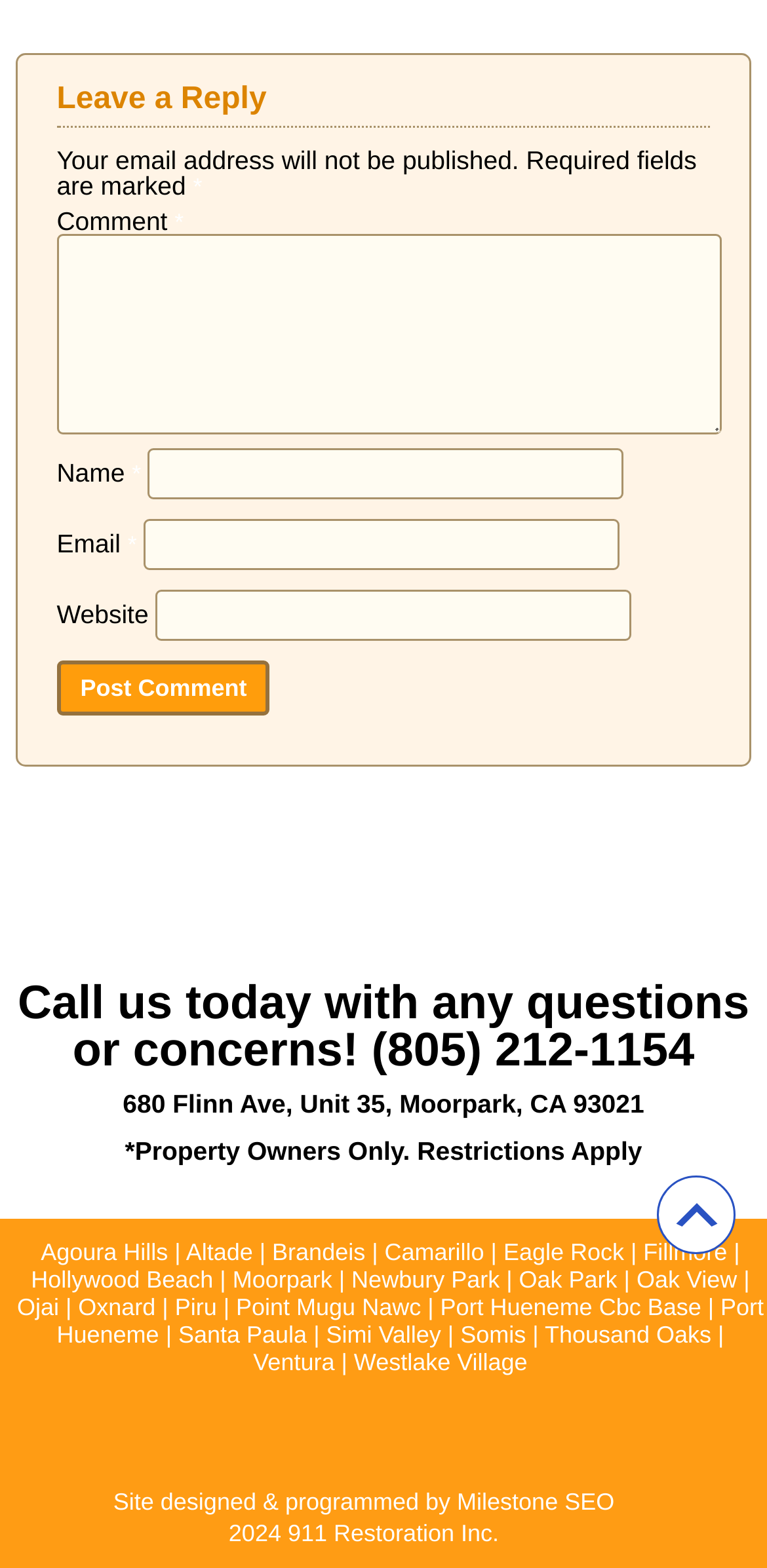Using the information in the image, could you please answer the following question in detail:
What is the company's phone number?

The phone number can be found in the static text element 'Call us today with any questions or concerns! (805) 212-1154' located at the bottom of the webpage.